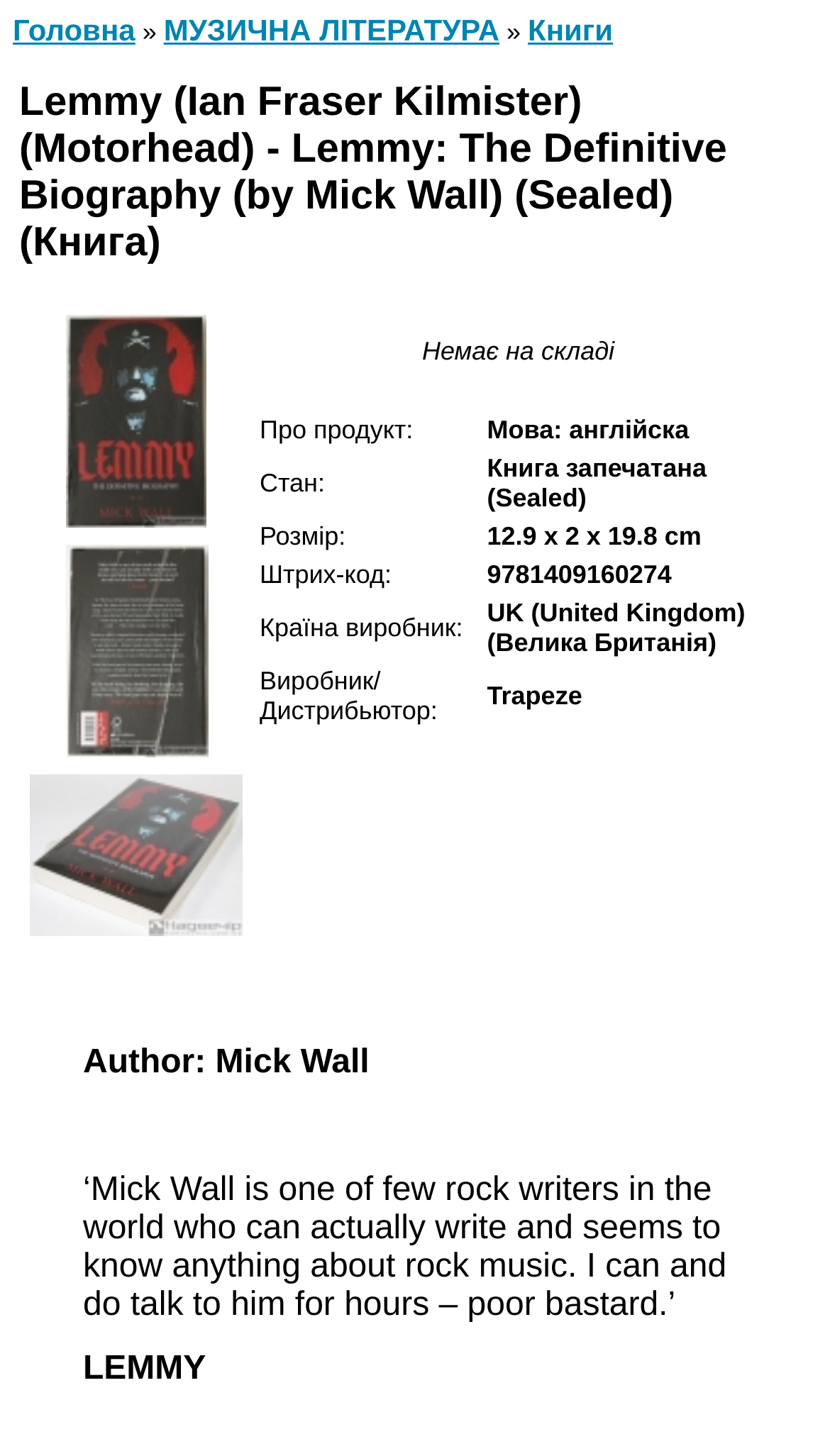Can you determine the main header of this webpage?

Lemmy (Ian Fraser Kilmister) (Motorhead) - Lemmy: The Definitive Biography (by Mick Wall) (Sealed) (Книга)